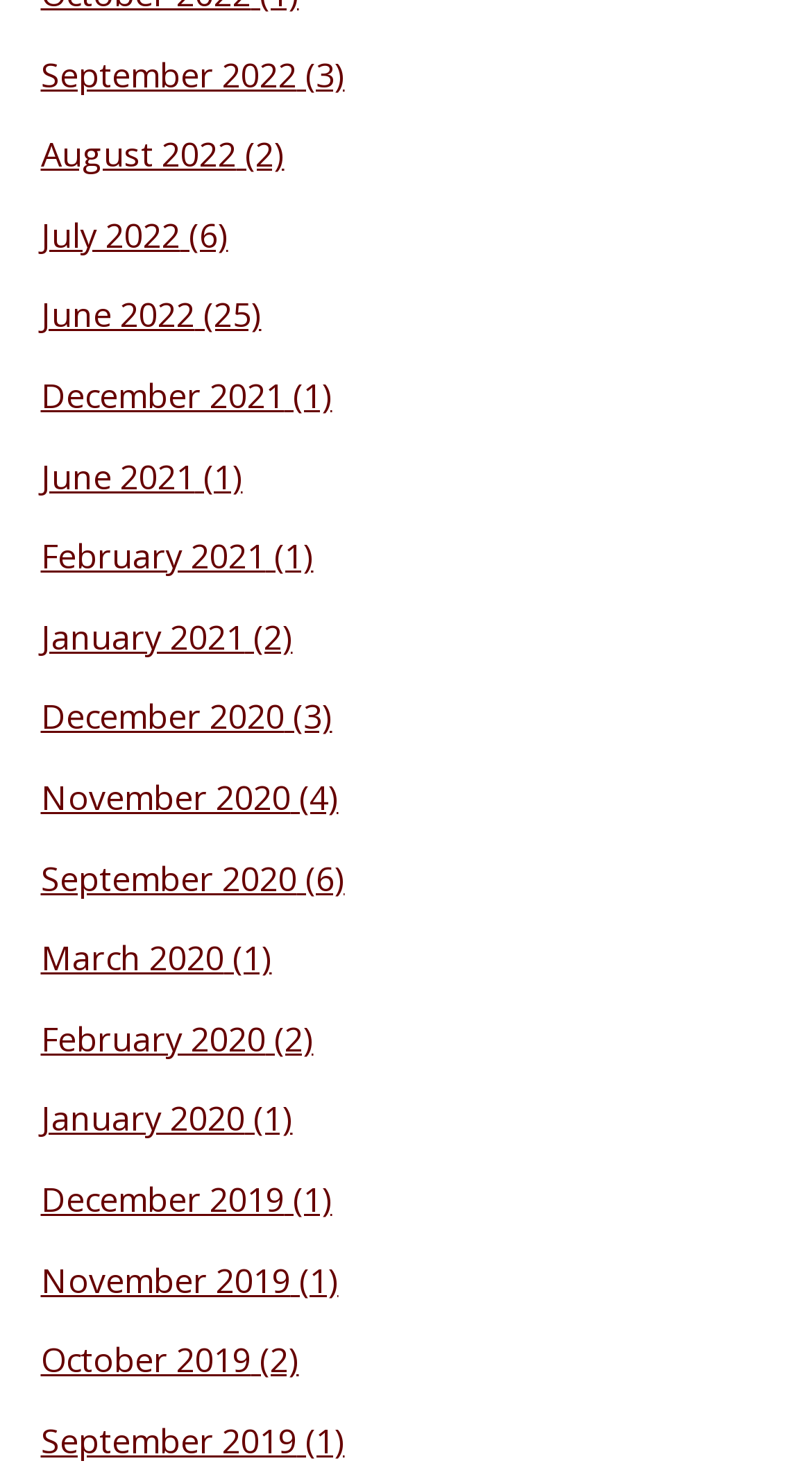Please specify the bounding box coordinates for the clickable region that will help you carry out the instruction: "Check July 2022".

[0.05, 0.144, 0.222, 0.175]